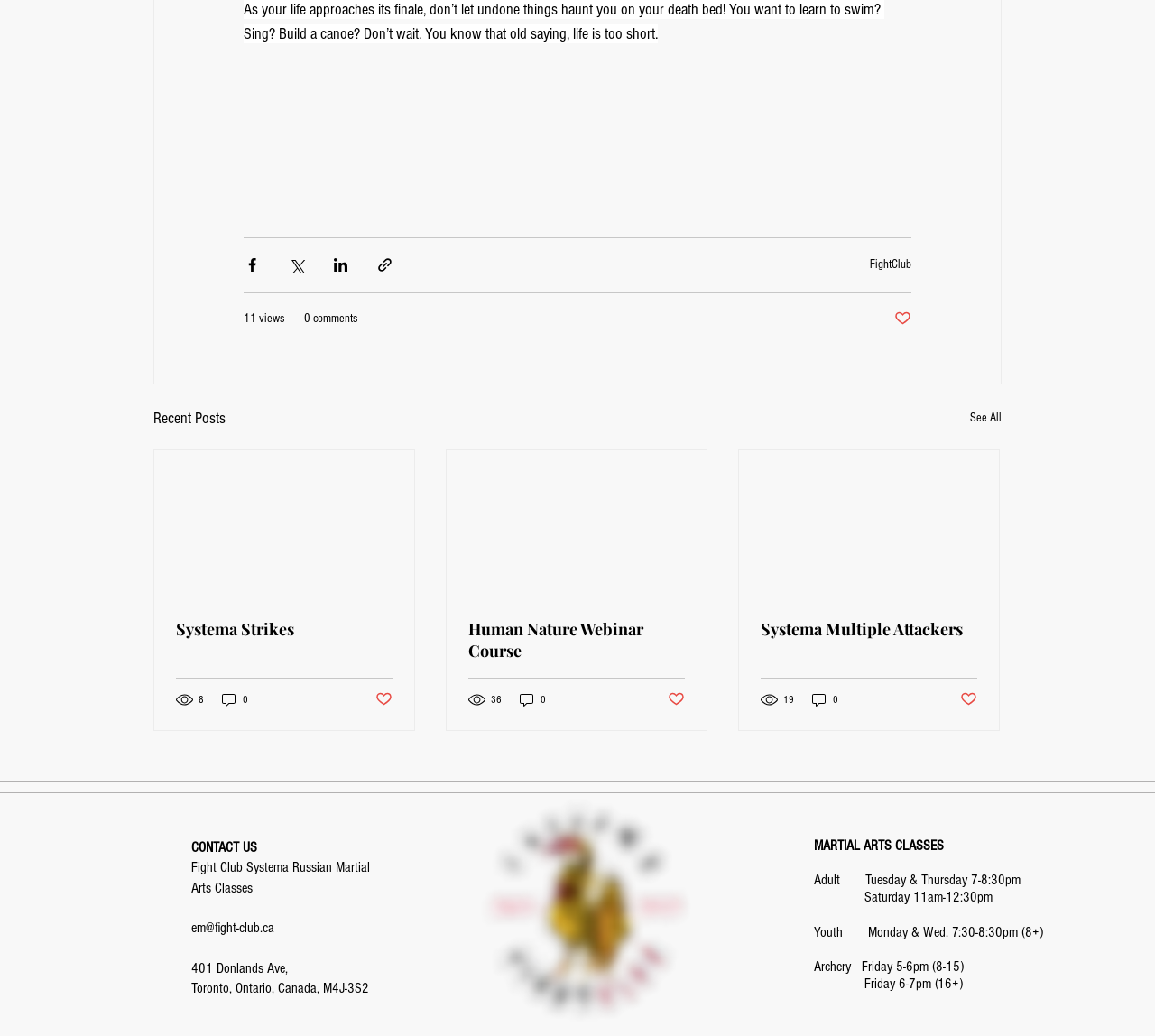Determine the bounding box coordinates of the region to click in order to accomplish the following instruction: "Check the details of the post 'Systema Strikes'". Provide the coordinates as four float numbers between 0 and 1, specifically [left, top, right, bottom].

[0.152, 0.596, 0.34, 0.617]